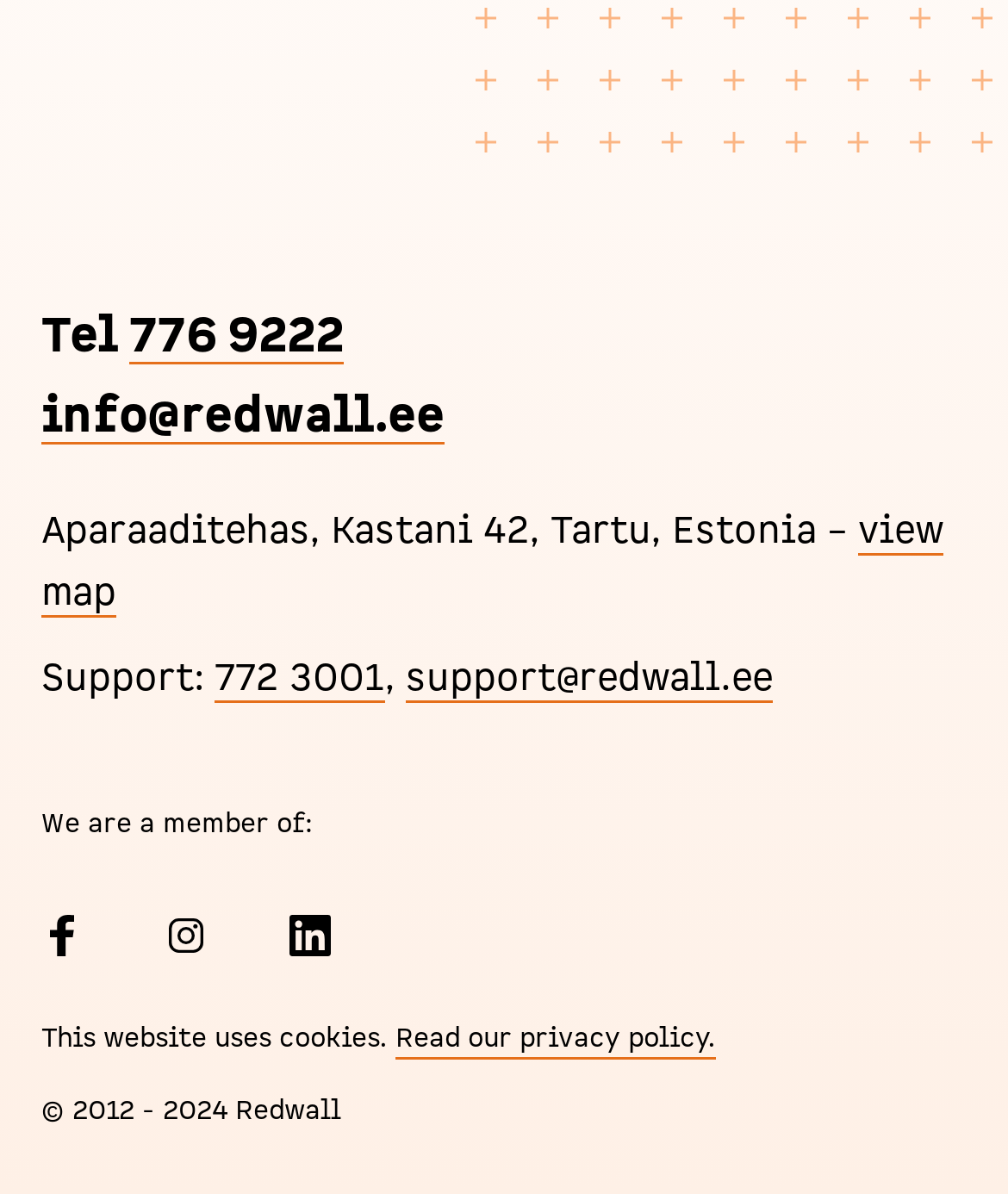Identify the bounding box coordinates of the clickable region necessary to fulfill the following instruction: "Call the phone number". The bounding box coordinates should be four float numbers between 0 and 1, i.e., [left, top, right, bottom].

[0.128, 0.255, 0.341, 0.309]